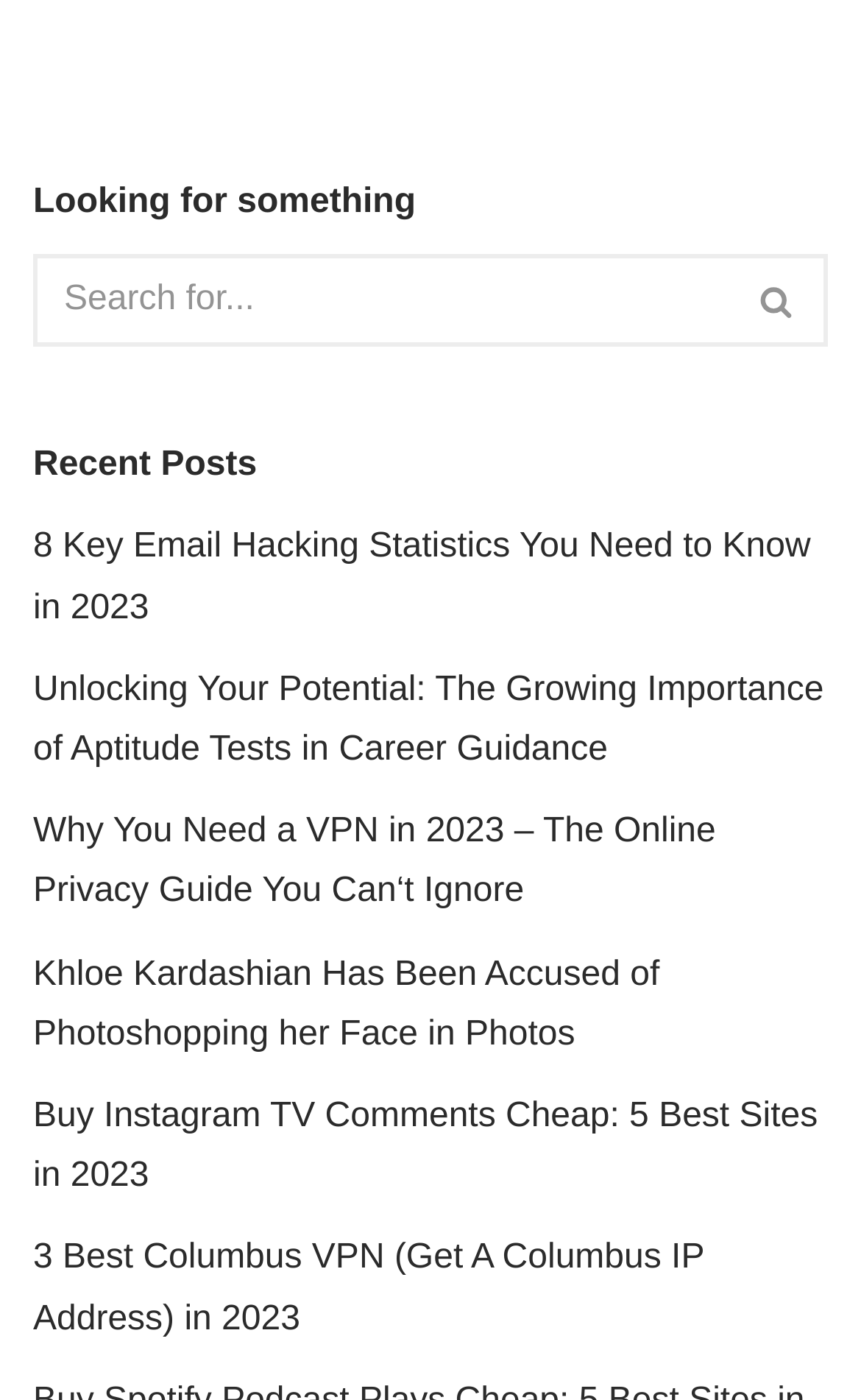Find the bounding box coordinates of the element to click in order to complete the given instruction: "check the article about Khloe Kardashian."

[0.038, 0.682, 0.766, 0.752]